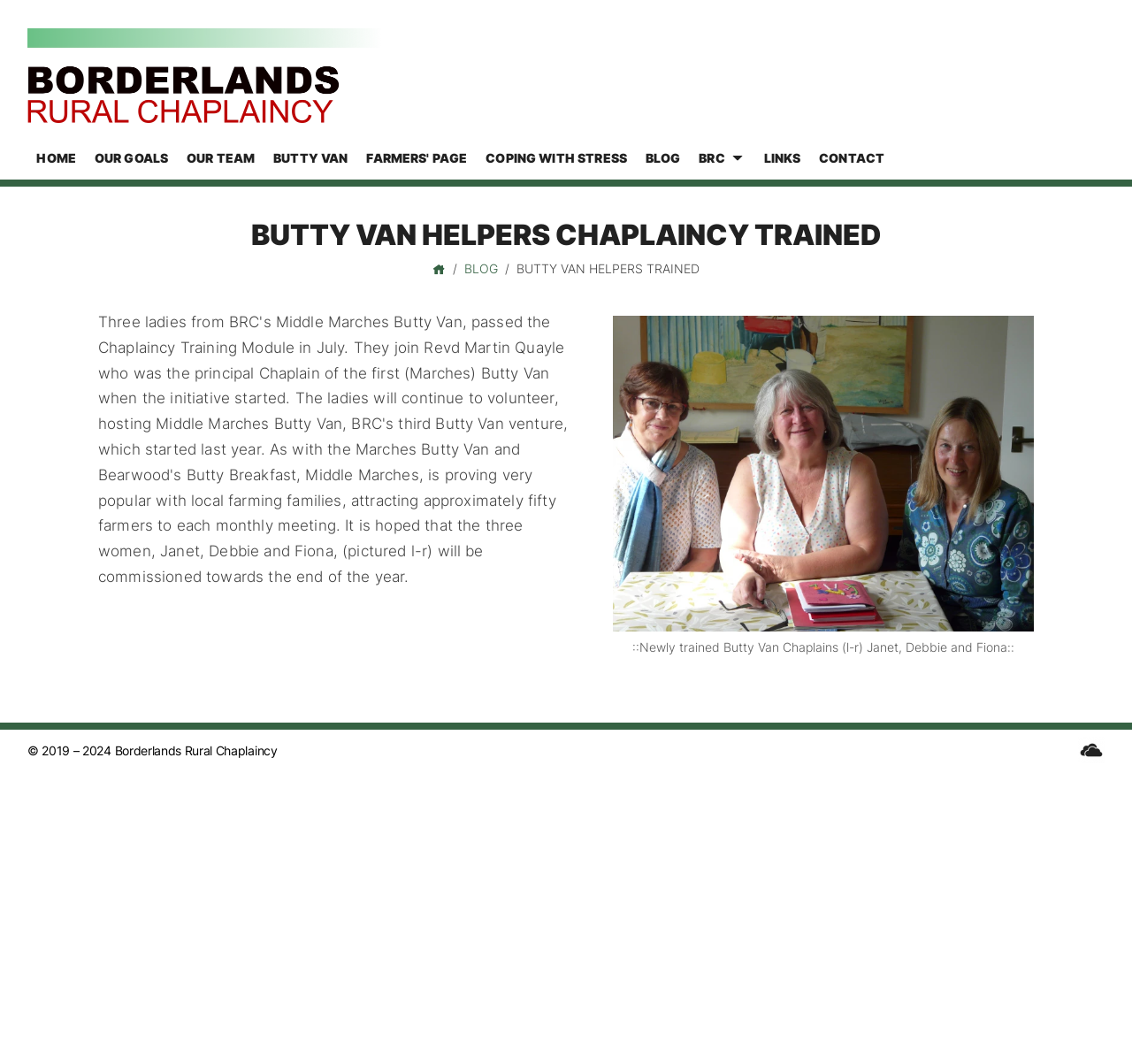Please identify the bounding box coordinates of the clickable element to fulfill the following instruction: "Click on the 'Drive Mad' link". The coordinates should be four float numbers between 0 and 1, i.e., [left, top, right, bottom].

None